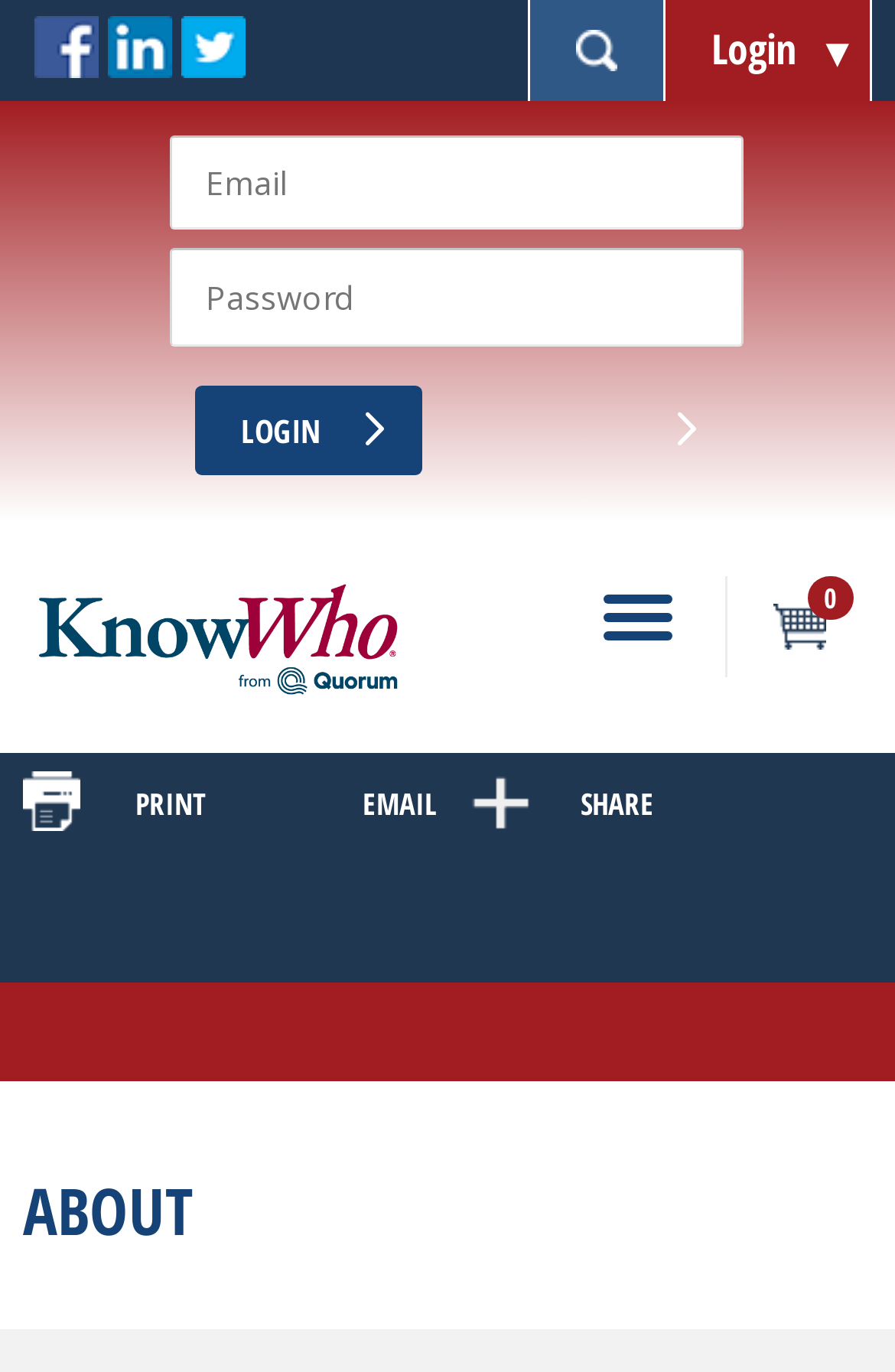Could you indicate the bounding box coordinates of the region to click in order to complete this instruction: "Log in to the account".

[0.218, 0.281, 0.472, 0.346]